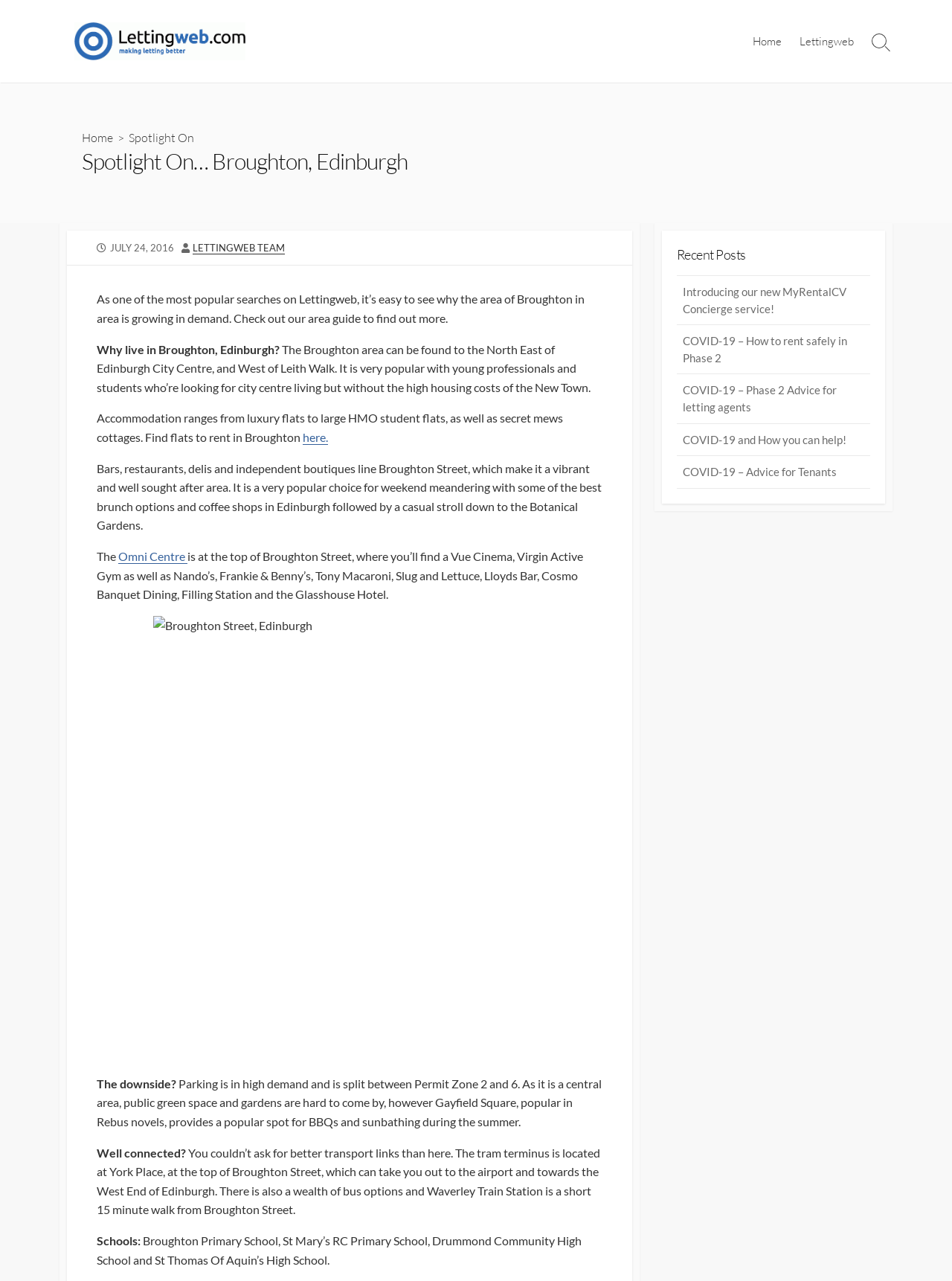What is the name of the square mentioned in the article?
Refer to the image and provide a one-word or short phrase answer.

Gayfield Square